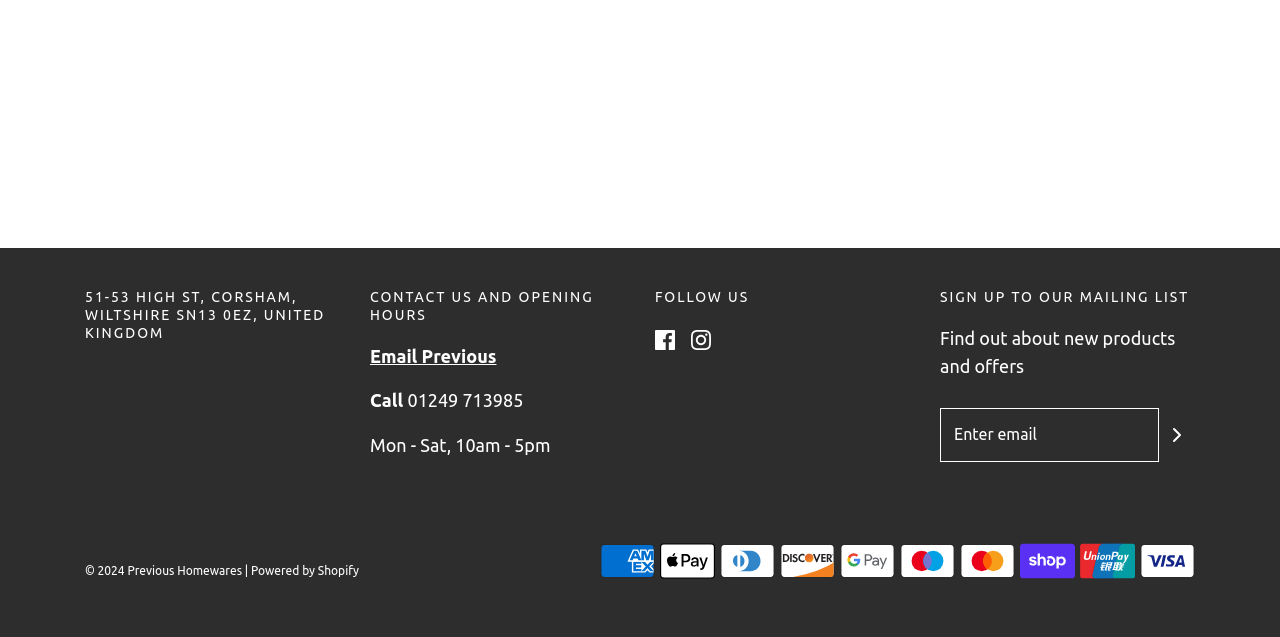Find the bounding box coordinates of the clickable element required to execute the following instruction: "Click the Powered by Shopify link". Provide the coordinates as four float numbers between 0 and 1, i.e., [left, top, right, bottom].

[0.196, 0.886, 0.28, 0.906]